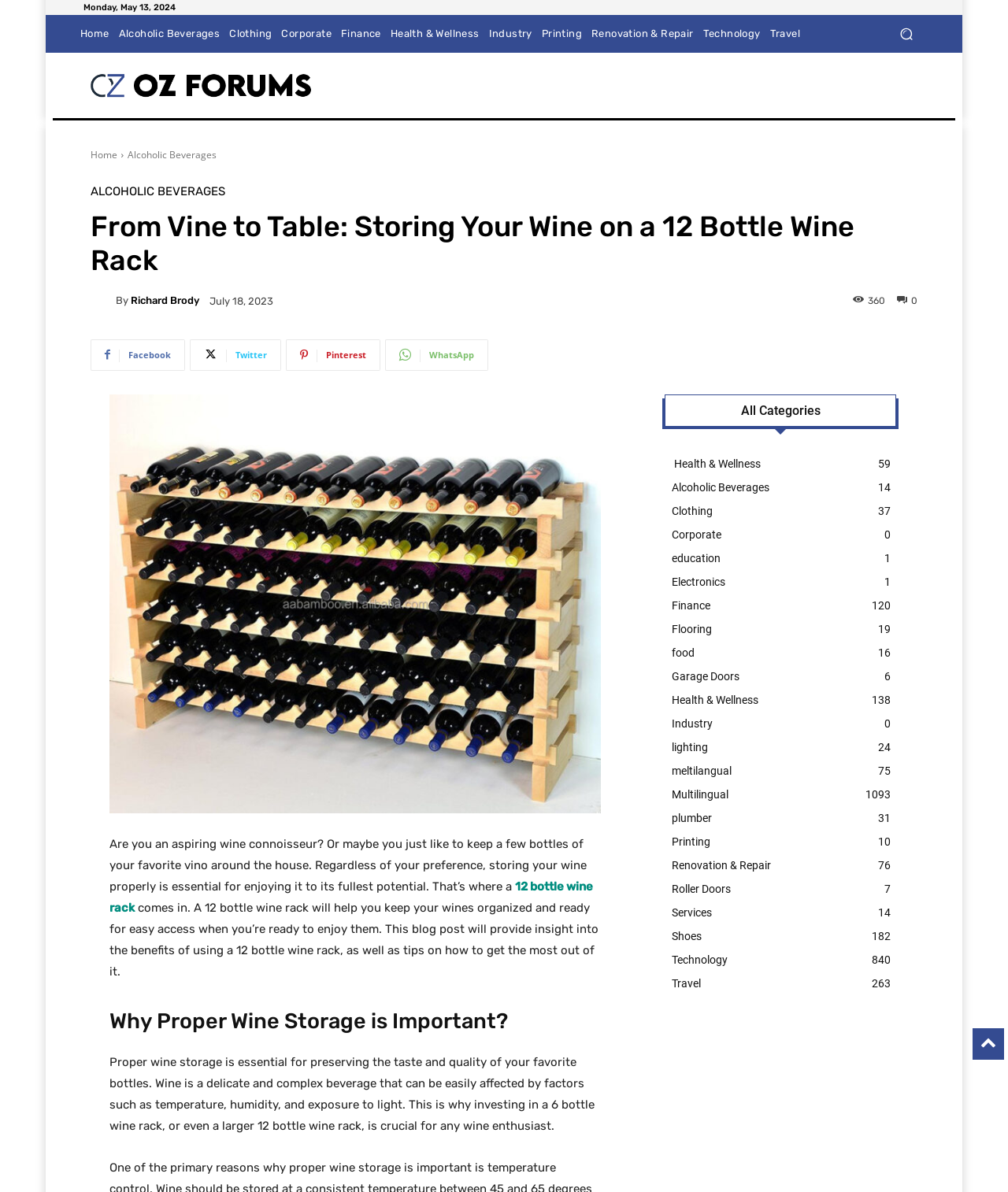Identify the bounding box coordinates for the element you need to click to achieve the following task: "Search for something". The coordinates must be four float values ranging from 0 to 1, formatted as [left, top, right, bottom].

[0.881, 0.013, 0.917, 0.044]